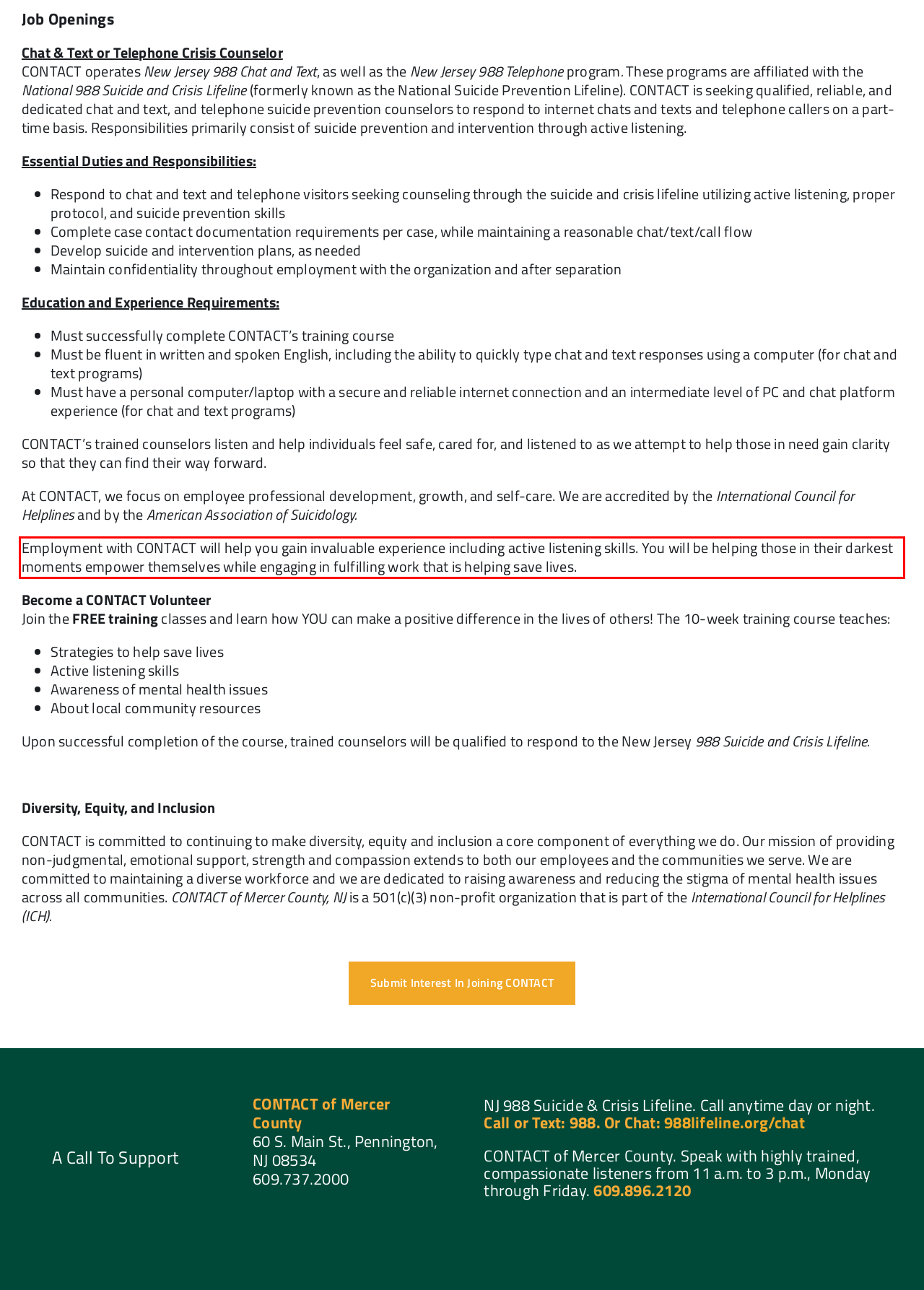You are provided with a webpage screenshot that includes a red rectangle bounding box. Extract the text content from within the bounding box using OCR.

Employment with CONTACT will help you gain invaluable experience including active listening skills. You will be helping those in their darkest moments empower themselves while engaging in fulfilling work that is helping save lives.